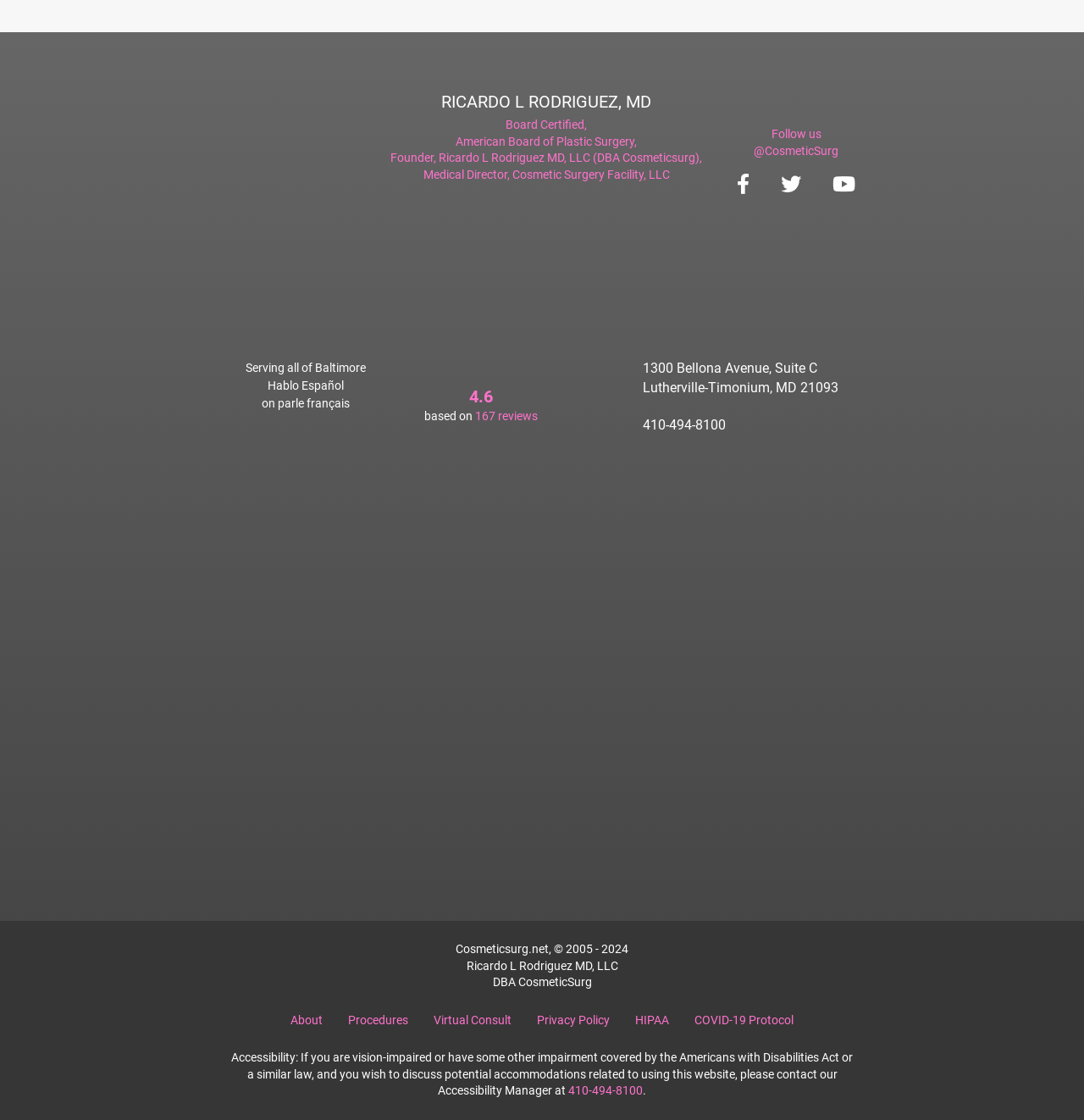Point out the bounding box coordinates of the section to click in order to follow this instruction: "Follow on social media".

[0.695, 0.114, 0.773, 0.141]